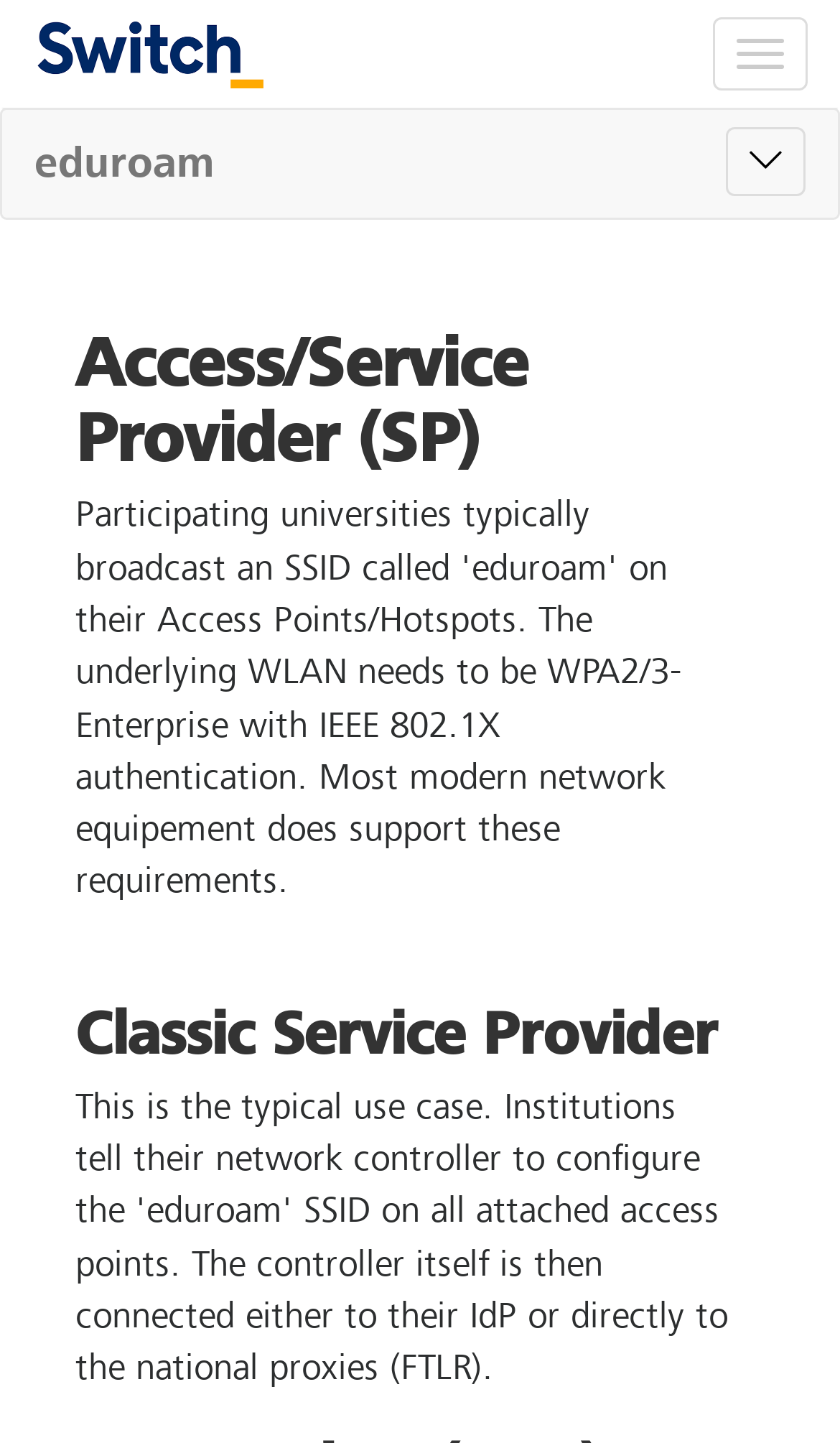Locate the bounding box coordinates of the UI element described by: "parent_node: Toggle navigation". The bounding box coordinates should consist of four float numbers between 0 and 1, i.e., [left, top, right, bottom].

[0.026, 0.0, 0.333, 0.061]